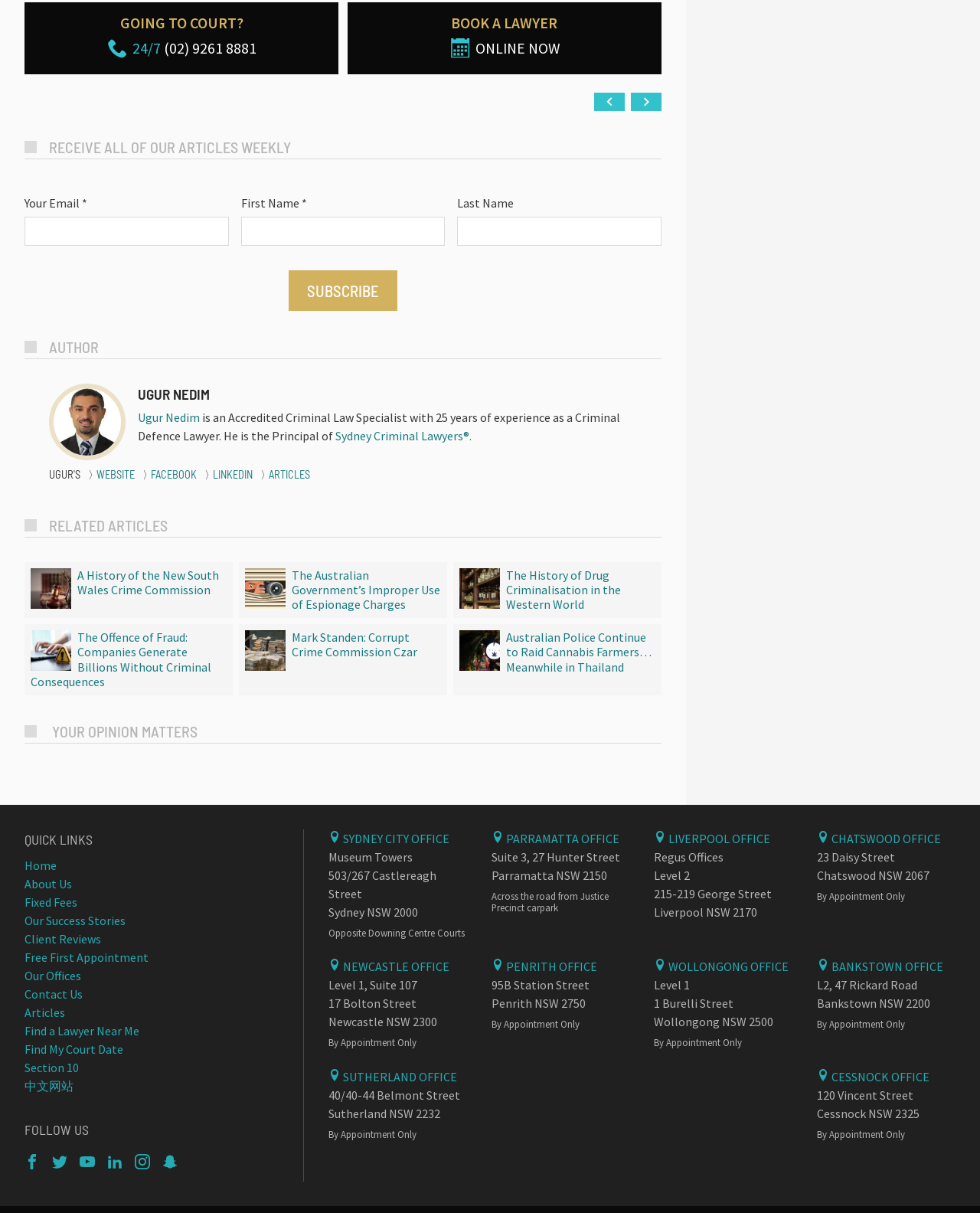Answer briefly with one word or phrase:
What is the phone number to contact for going to court?

(02) 9261 8881